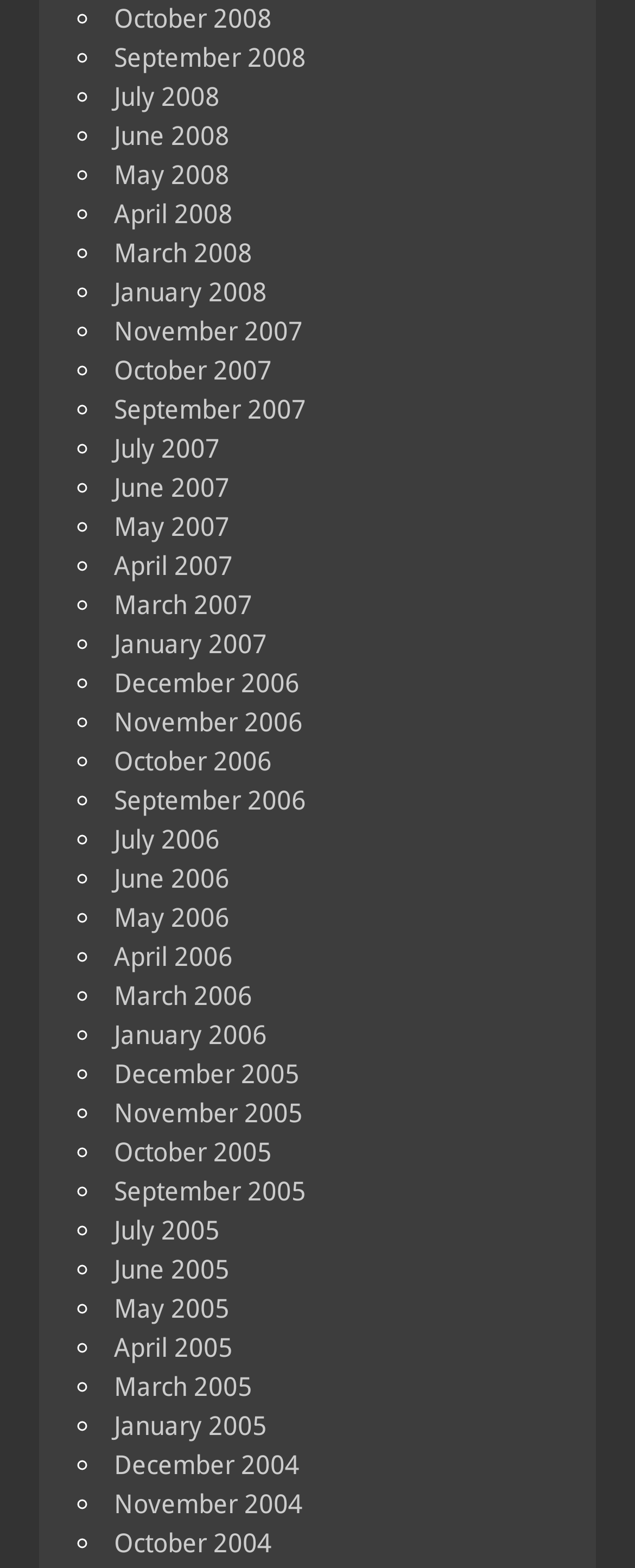Please give a succinct answer to the question in one word or phrase:
What is the earliest month listed?

January 2004